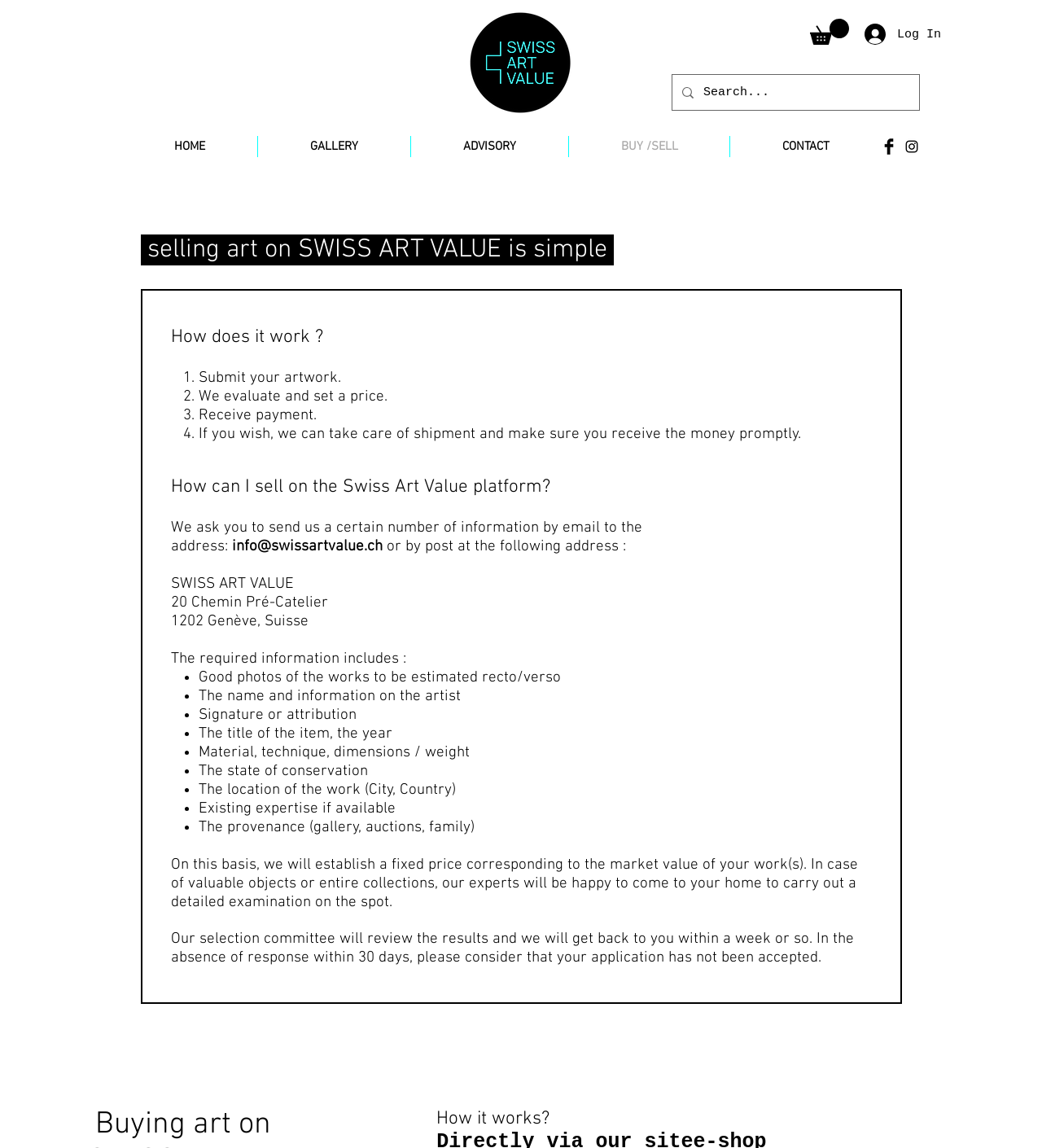Please determine the bounding box coordinates of the area that needs to be clicked to complete this task: 'Follow SWISS ART VALUE on Facebook'. The coordinates must be four float numbers between 0 and 1, formatted as [left, top, right, bottom].

[0.845, 0.121, 0.861, 0.135]